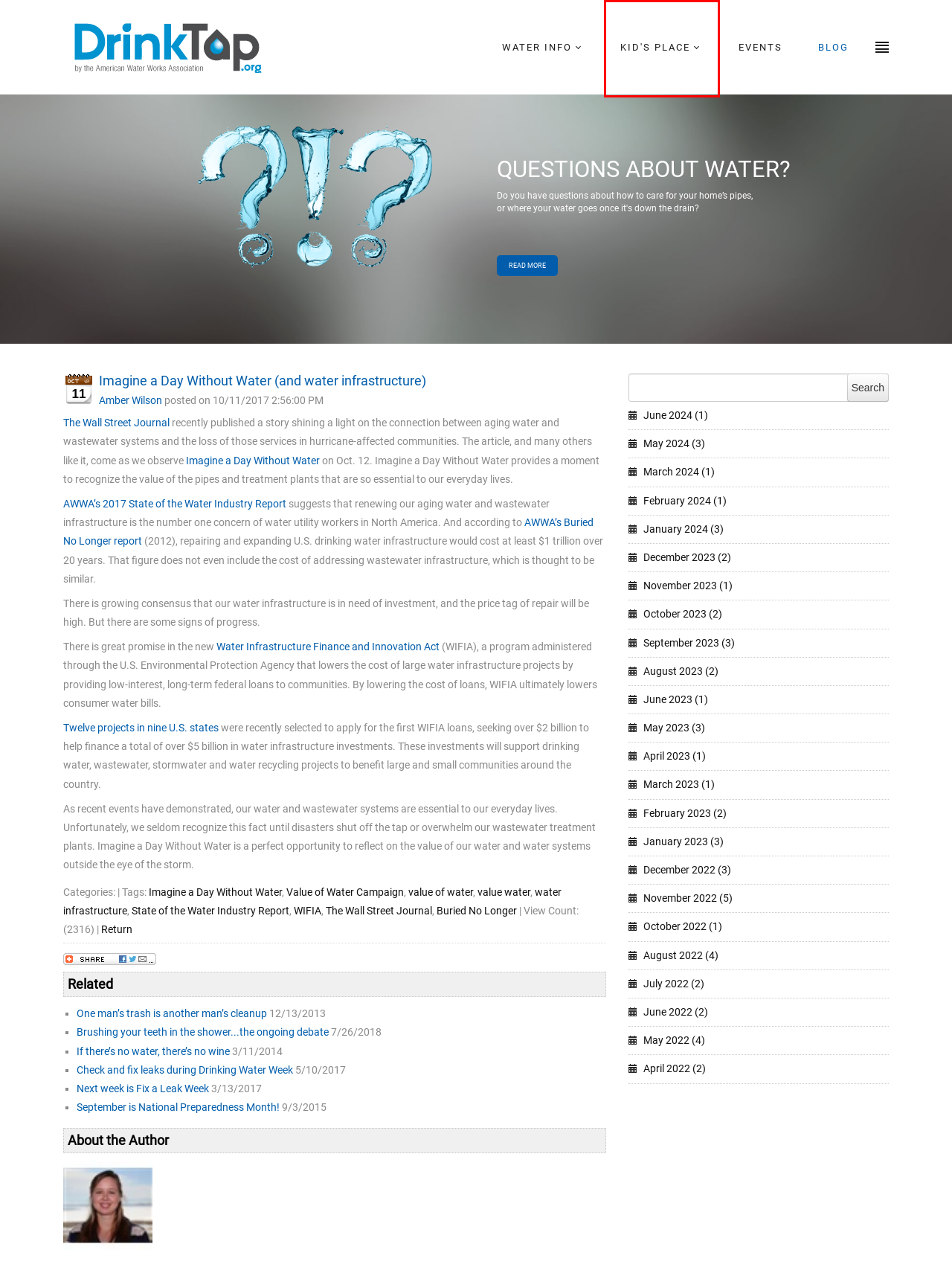You are presented with a screenshot of a webpage containing a red bounding box around an element. Determine which webpage description best describes the new webpage after clicking on the highlighted element. Here are the candidates:
A. Blog
B. EPA Selects 12 Projects to Apply for Water Infrastructure Loans | U.S. EPA News Releases | US EPA
C. Next week is Fix a Leak Week - Blog
D. September is National Preparedness Month! - Blog
E. Water Infrastructure Finance and Innovation Act (WIFIA) | US EPA
F. Kid's Place
G. Brushing your teeth in the shower...the ongoing debate - Blog
H. One man’s trash is another man’s cleanup - Blog

F